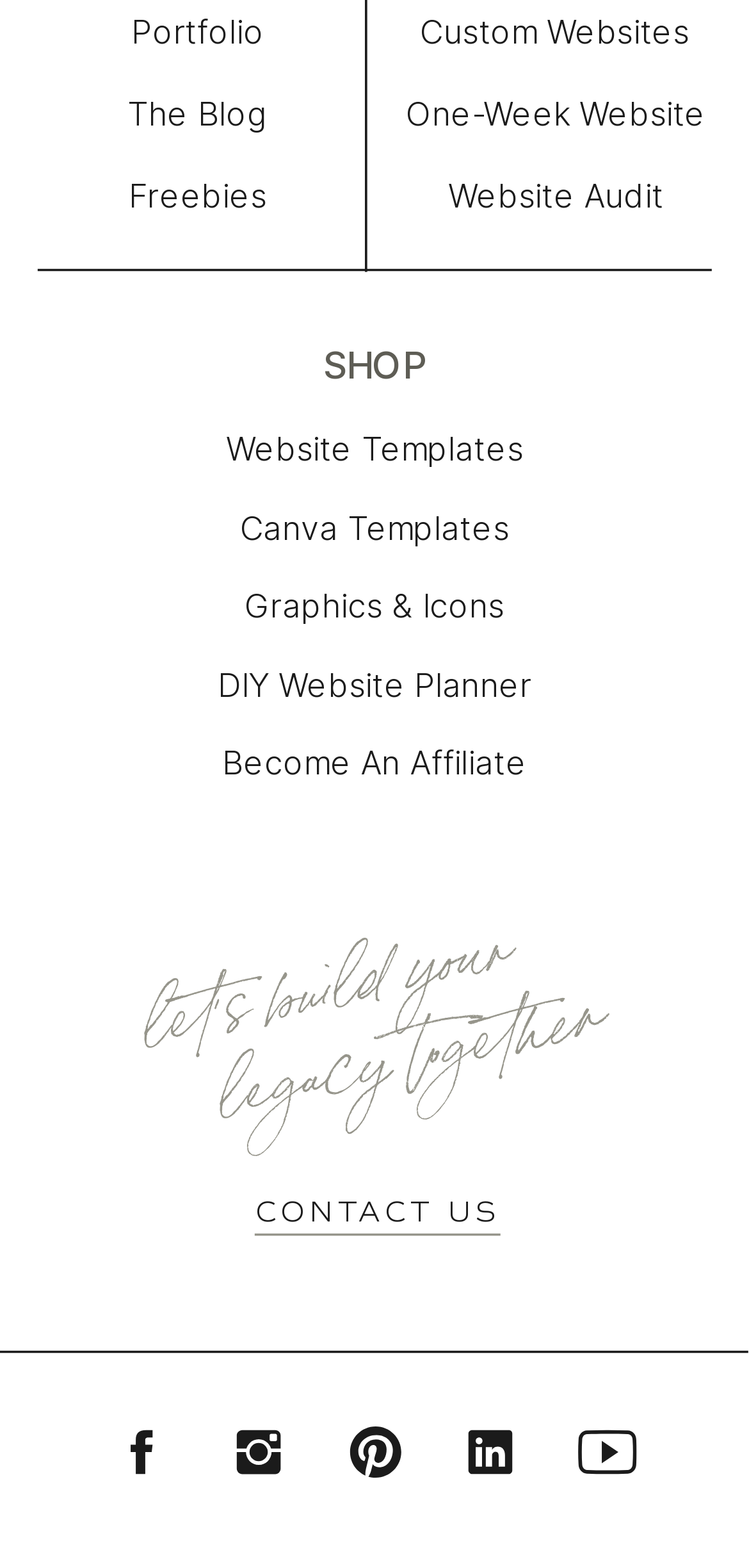Locate the bounding box coordinates of the clickable part needed for the task: "Visit The Blog".

[0.075, 0.063, 0.453, 0.095]